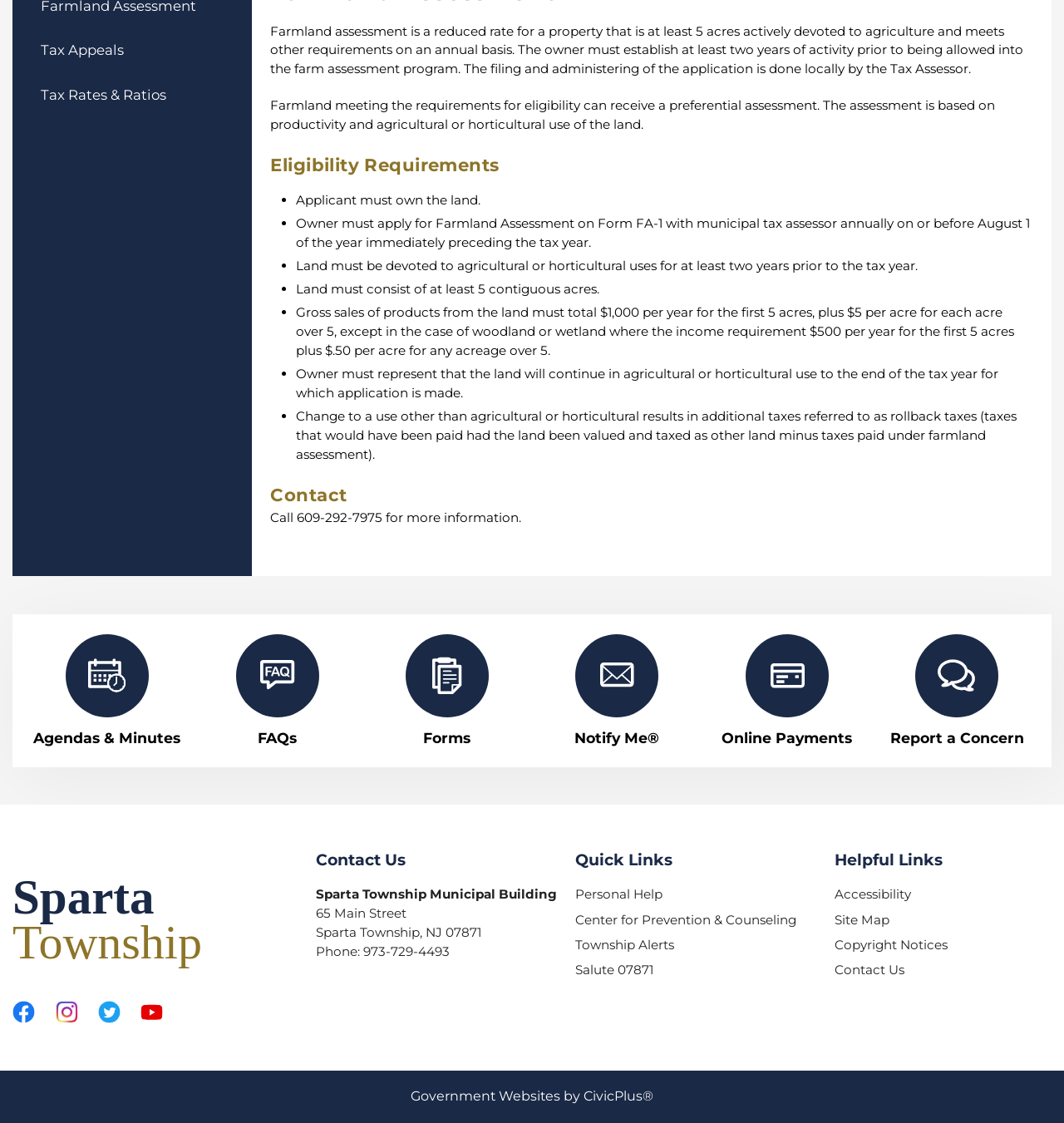Predict the bounding box of the UI element based on this description: "Report a Concern".

[0.819, 0.565, 0.979, 0.665]